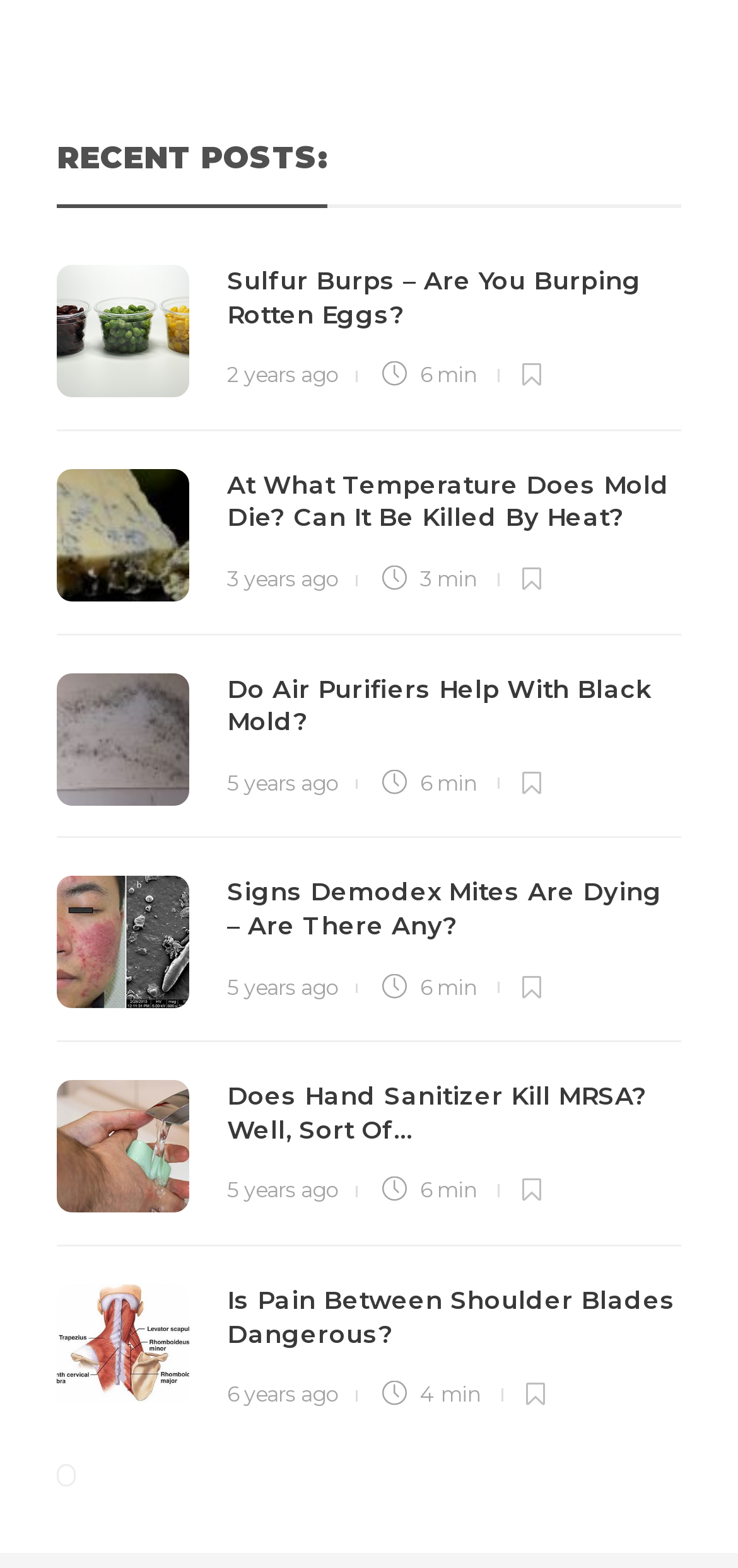Locate the bounding box coordinates of the region to be clicked to comply with the following instruction: "Explore article 'Signs Demodex Mites Are Dying – Are There Any?'". The coordinates must be four float numbers between 0 and 1, in the form [left, top, right, bottom].

[0.308, 0.559, 0.923, 0.601]